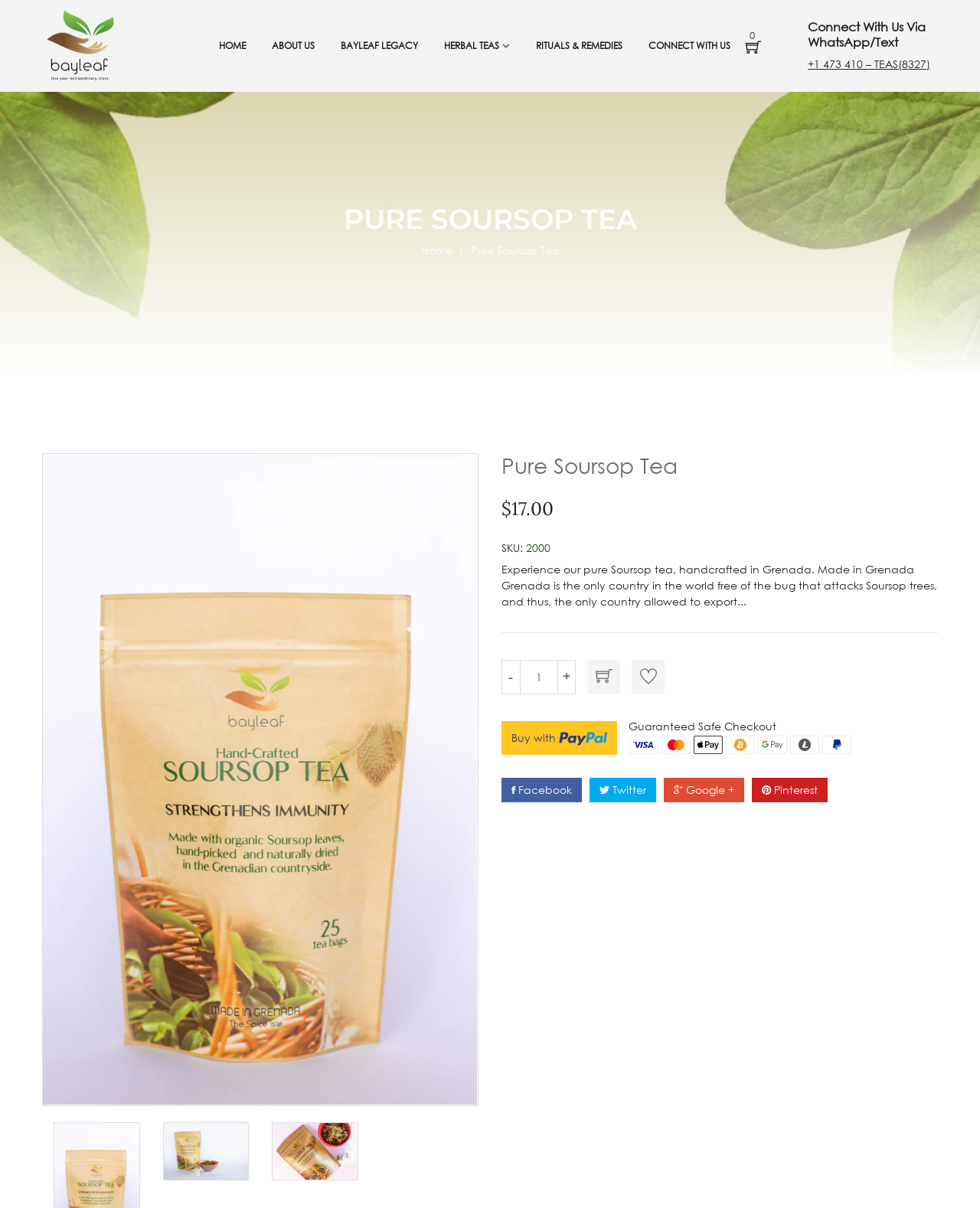What is the price of the Pure Soursop Tea?
Provide a fully detailed and comprehensive answer to the question.

I found the price of the Pure Soursop Tea by looking at the product information section, where it says '$17.00' next to the 'Pure Soursop Tea' heading.